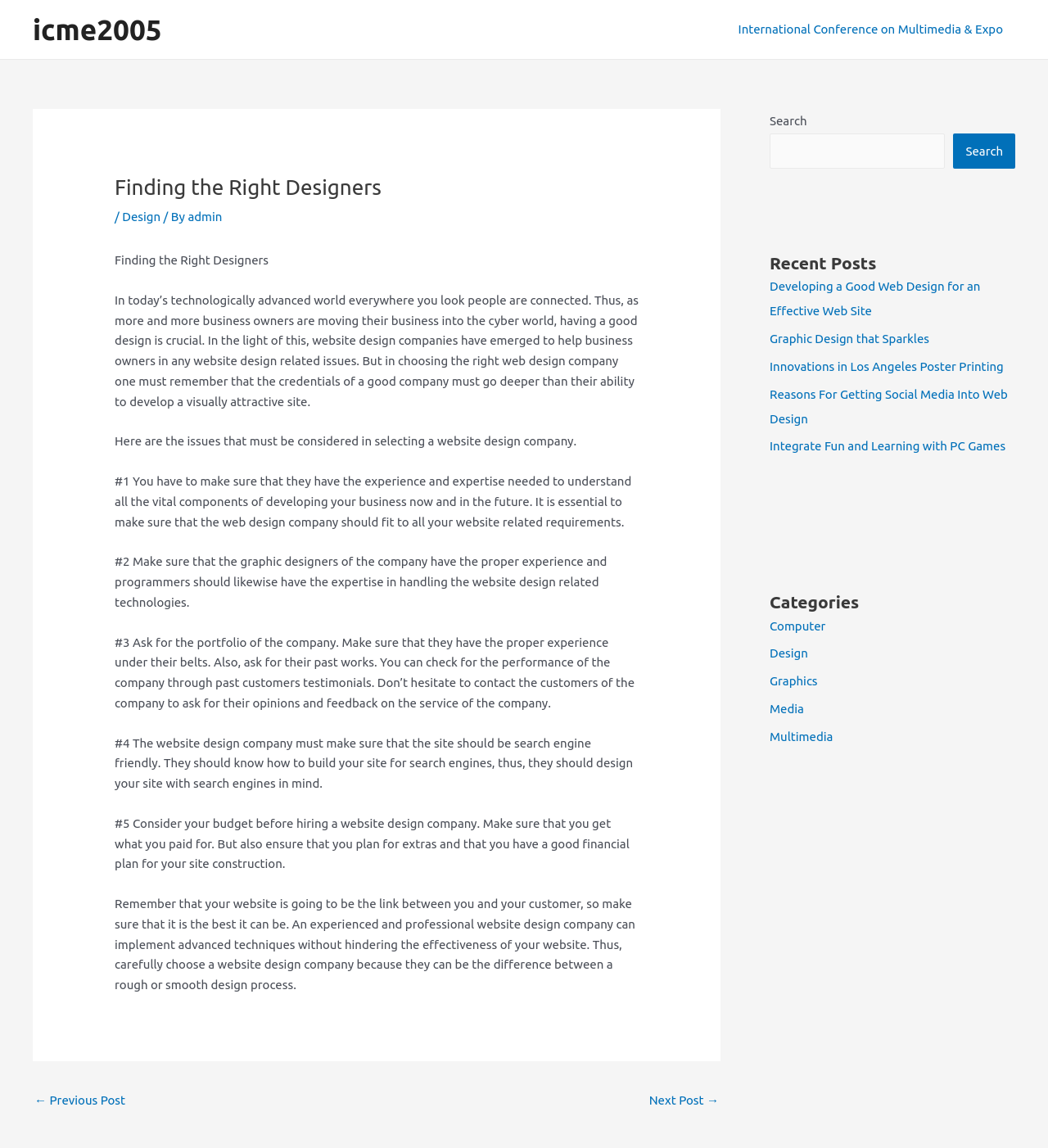Answer the question briefly using a single word or phrase: 
What is the purpose of a website design company?

To help business owners